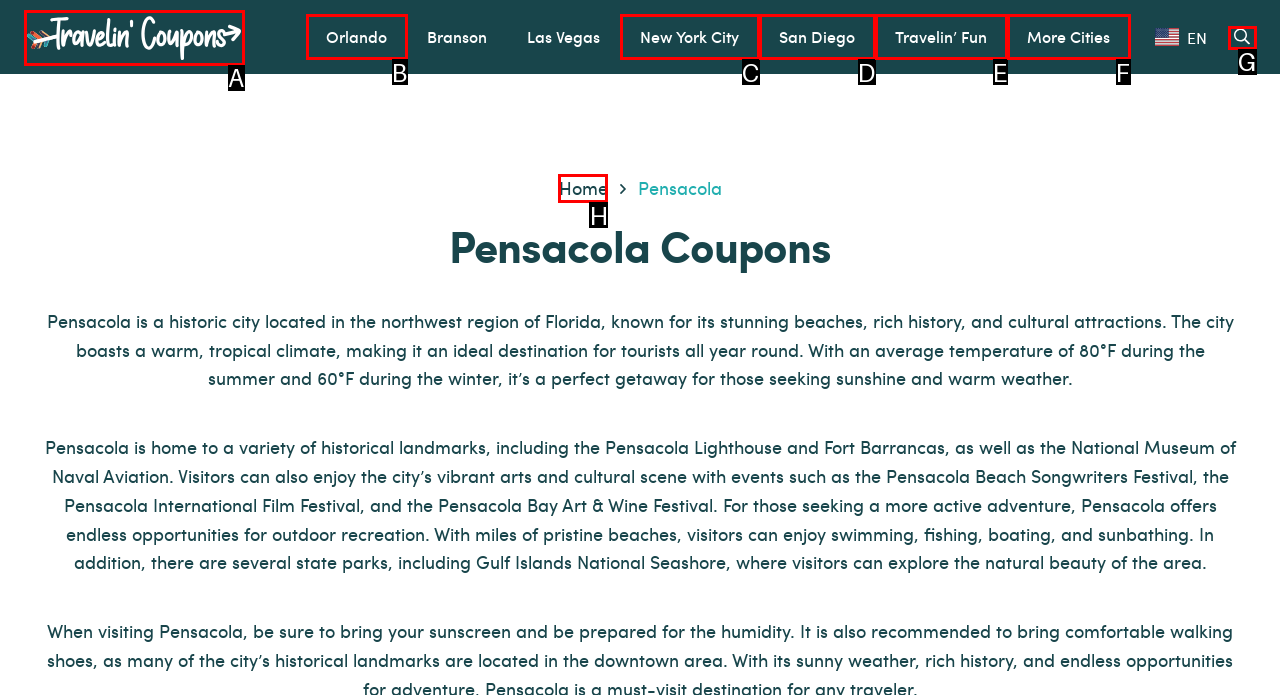Point out the option that best suits the description: New York City
Indicate your answer with the letter of the selected choice.

C